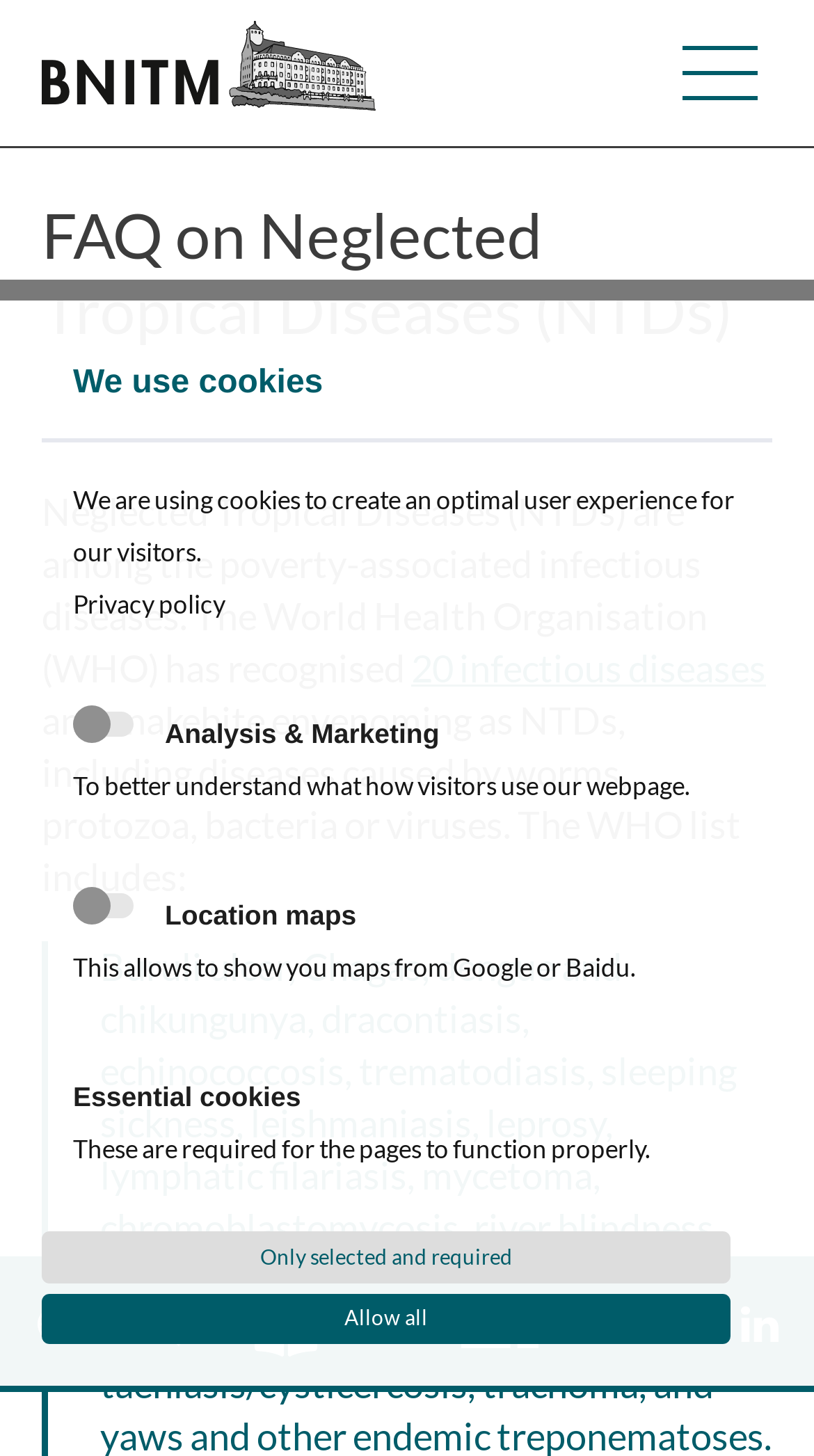Please provide a comprehensive answer to the question below using the information from the image: What are NTDs?

The webpage provides information about NTDs, which are defined as 'poverty-associated infectious diseases' according to the World Health Organisation (WHO).